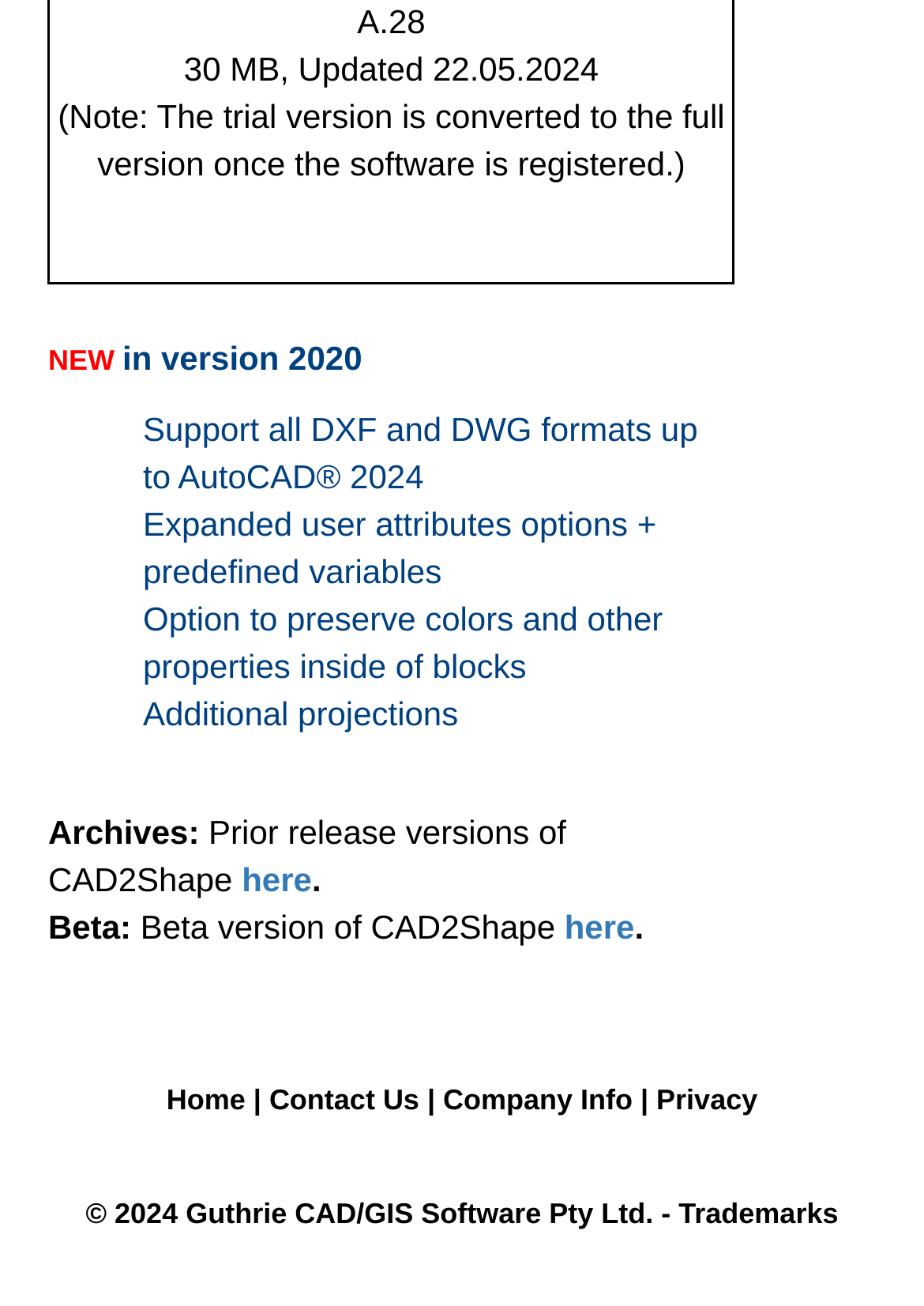From the image, can you give a detailed response to the question below:
What is the company name that owns the software?

The company name is mentioned in the footer of the webpage, specifically in the text '© 2024 Guthrie CAD/GIS Software Pty Ltd.' which indicates that the company owns the software.